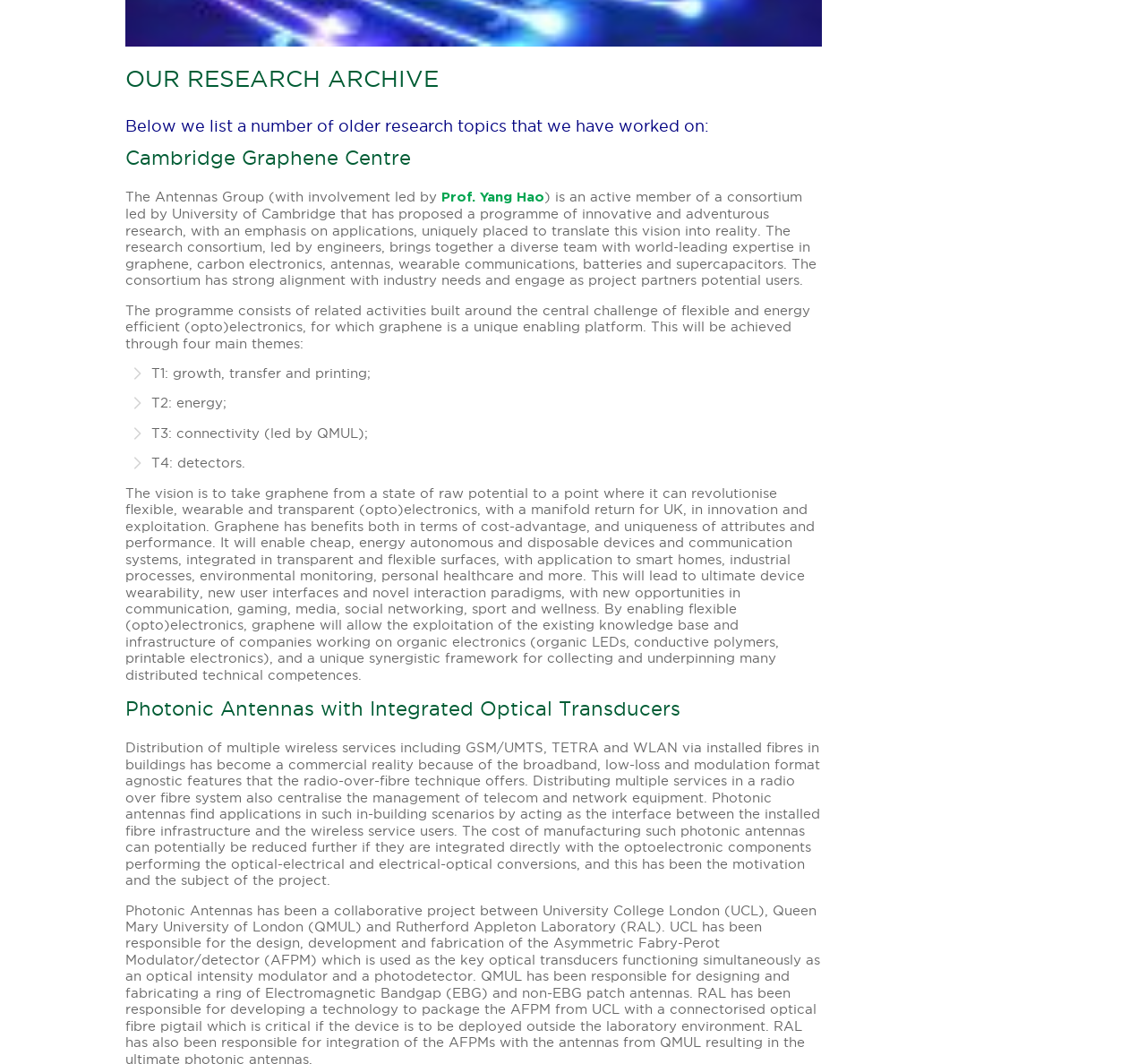Extract the bounding box coordinates of the UI element described: "Prof. Yang Hao". Provide the coordinates in the format [left, top, right, bottom] with values ranging from 0 to 1.

[0.385, 0.179, 0.475, 0.192]